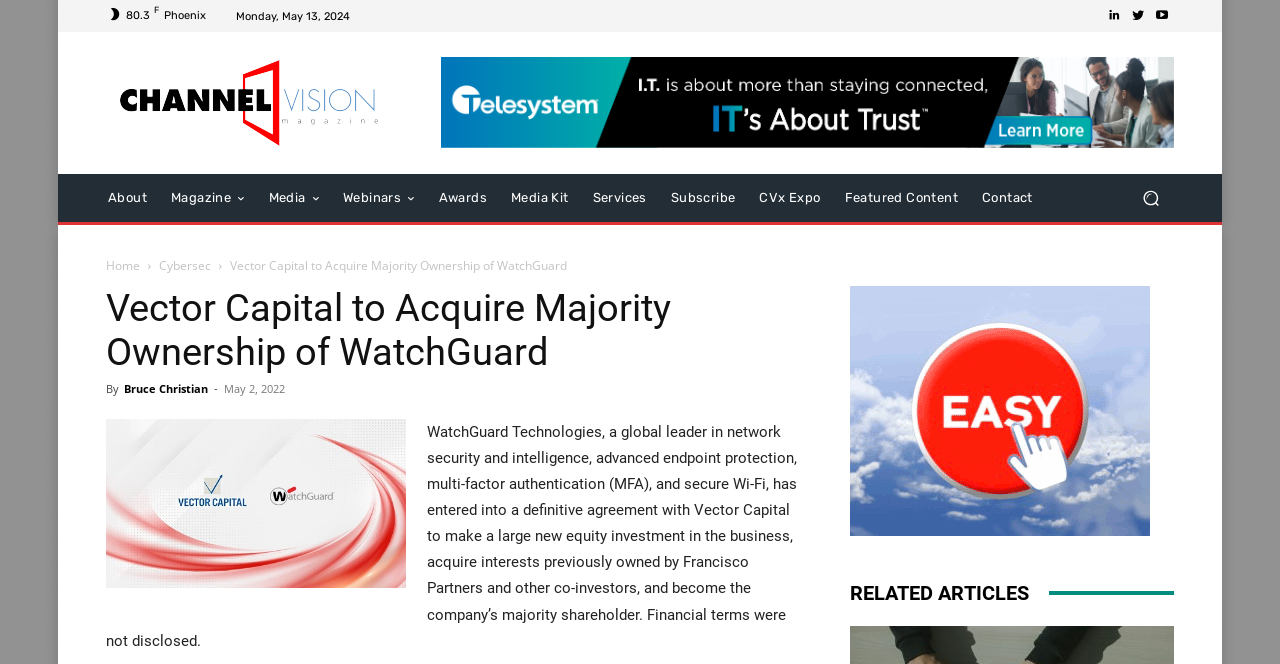Given the webpage screenshot, identify the bounding box of the UI element that matches this description: "Featured Content".

[0.651, 0.262, 0.758, 0.334]